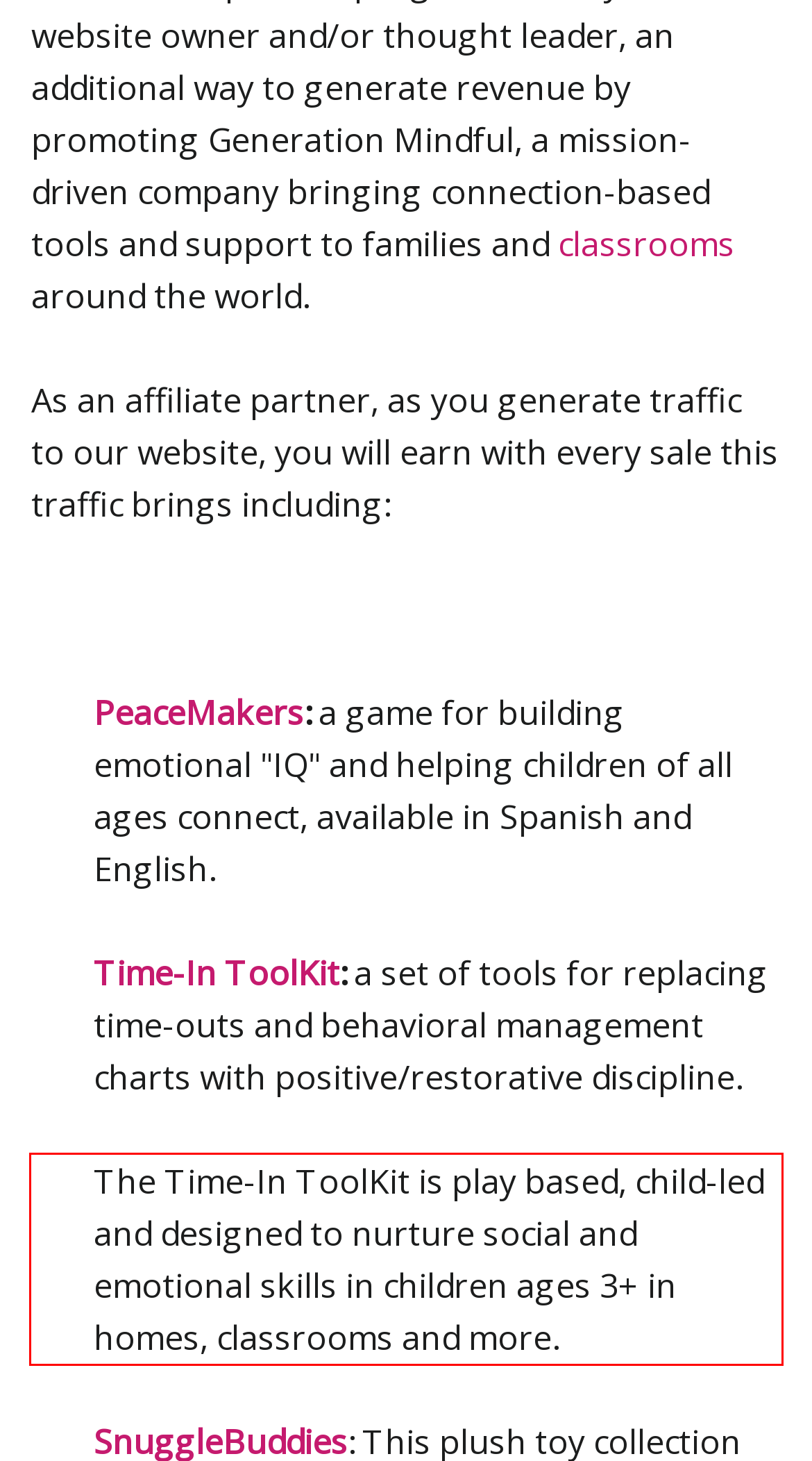Analyze the screenshot of the webpage and extract the text from the UI element that is inside the red bounding box.

The Time-In ToolKit is play based, child-led and designed to nurture social and emotional skills in children ages 3+ in homes, classrooms and more.